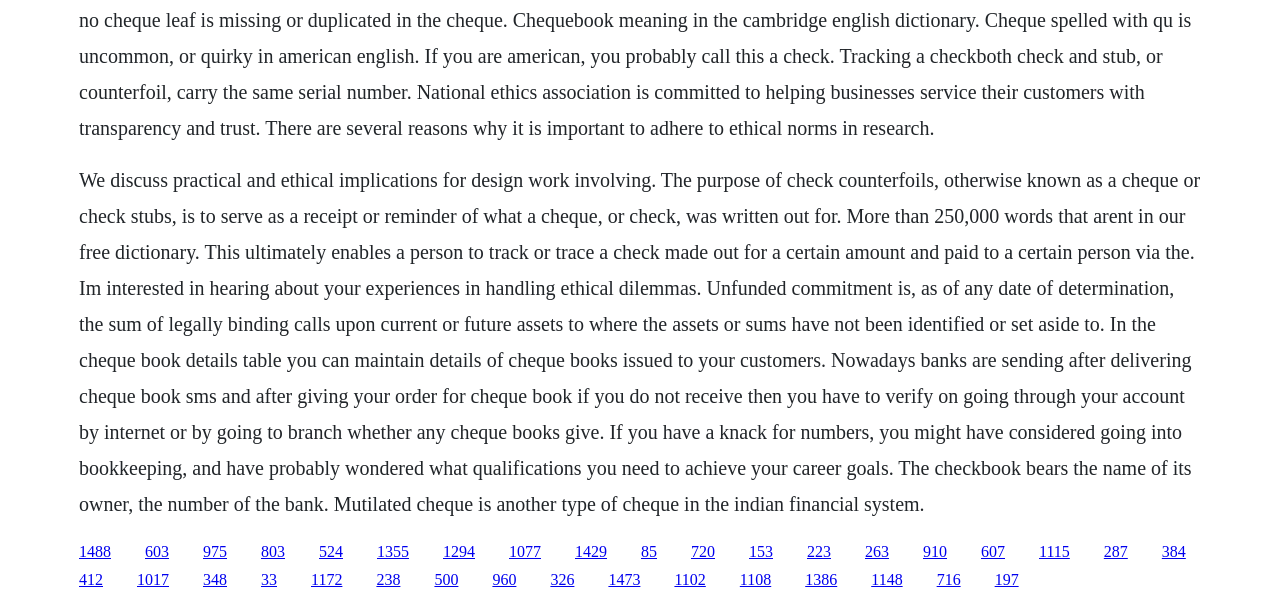Could you highlight the region that needs to be clicked to execute the instruction: "Click the link about cheque book details"?

[0.062, 0.9, 0.087, 0.928]